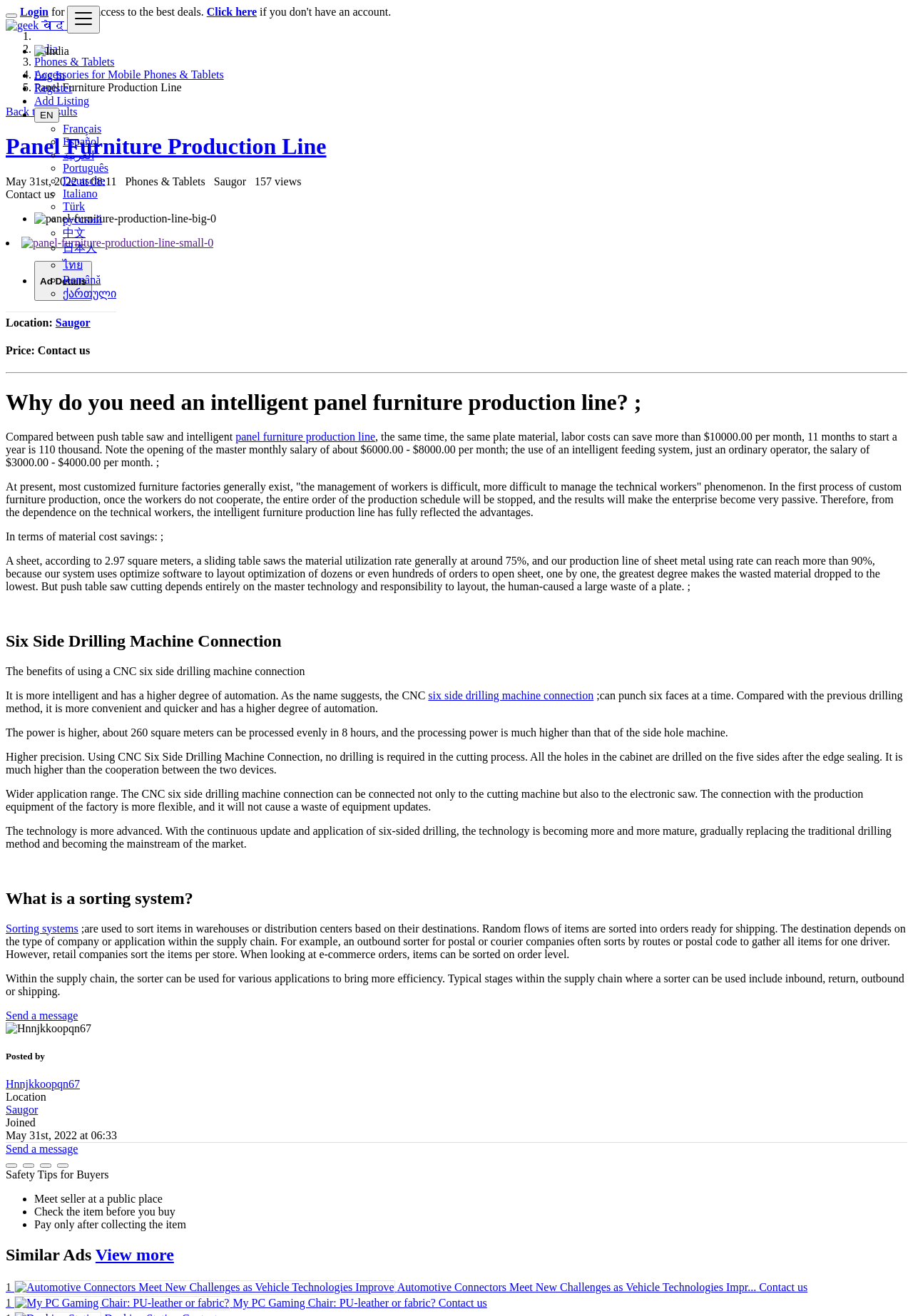Provide a single word or phrase to answer the given question: 
What is the material utilization rate of the production line?

More than 90%